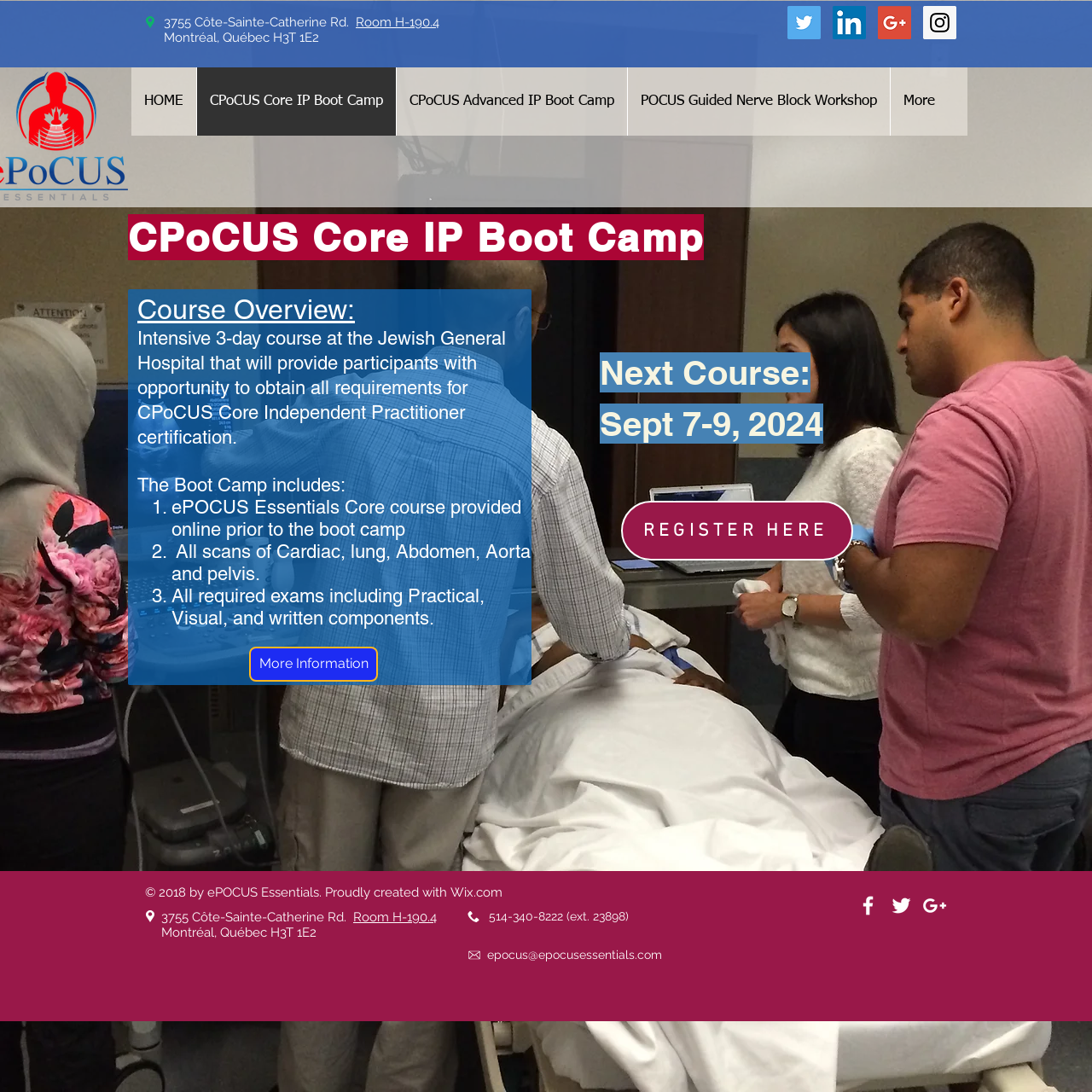Give a complete and precise description of the webpage's appearance.

This webpage is about the CPoCUS Core IP Boot Camp, a course offered by ePoCUS Essentials. At the top of the page, there is a navigation menu with links to different sections of the website, including "HOME", "CPoCUS Core IP Boot Camp", "CPoCUS Advanced IP Boot Camp", and "POCUS Guided Nerve Block Workshop". 

Below the navigation menu, there is a heading that reads "CPoCUS Core IP Boot Camp" followed by a brief description of the course. The course is a 3-day intensive program at the Jewish General Hospital that provides participants with the opportunity to obtain all requirements for CPoCUS Core Independent Practitioner certification. 

The course overview section lists the components of the Boot Camp, including the ePOCUS Essentials Core course provided online prior to the boot camp, all scans of Cardiac, lung, Abdomen, Aorta, and pelvis, and all required exams including Practical, Visual, and written components. 

On the right side of the page, there is a section that displays the next course date, which is September 7-9, 2024, and a "REGISTER HERE" link. 

At the bottom of the page, there is a footer section that contains contact information, including an address, phone number, and email address. There are also two social bars, one at the top and one at the bottom, with links to social media platforms such as Twitter, LinkedIn, Google+, and Facebook.